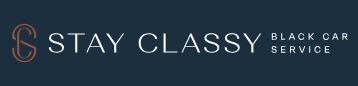Explain the details of the image comprehensively.

The image showcases the logo of "Stay Classy Black Car Service," prominently featured against a dark blue background. The design emphasizes elegance and sophistication, with the words "STAY CLASSY" displayed in a bold, modern font. The logo is accompanied by the phrase "BLACK CAR SERVICE," reinforcing the brand's focus on providing premium transportation services. This visual representation highlights the professional and upscale nature of the service, aligning with its target clientele seeking stylish and reliable transport options in San Diego.